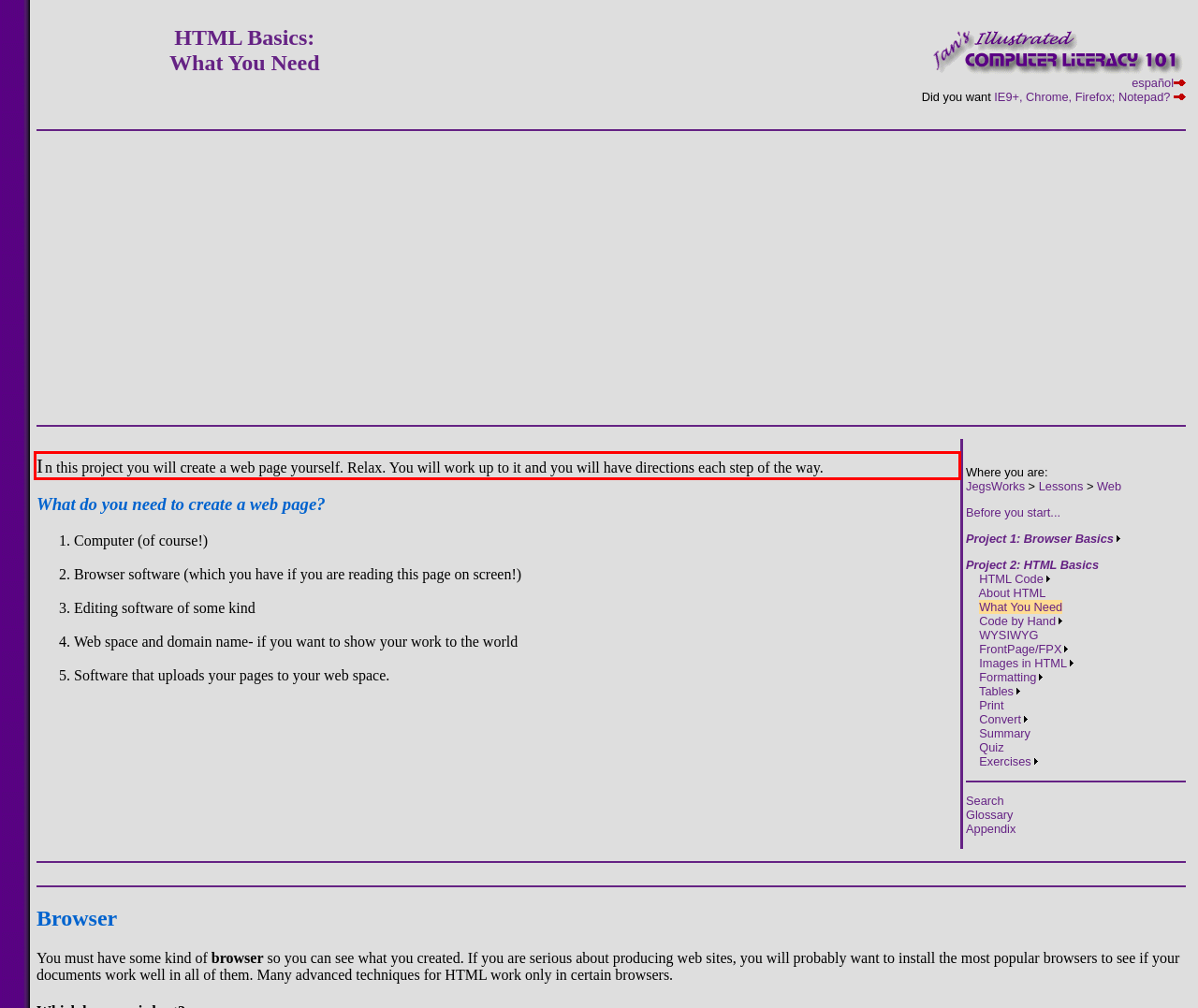Please look at the screenshot provided and find the red bounding box. Extract the text content contained within this bounding box.

In this project you will create a web page yourself. Relax. You will work up to it and you will have directions each step of the way.